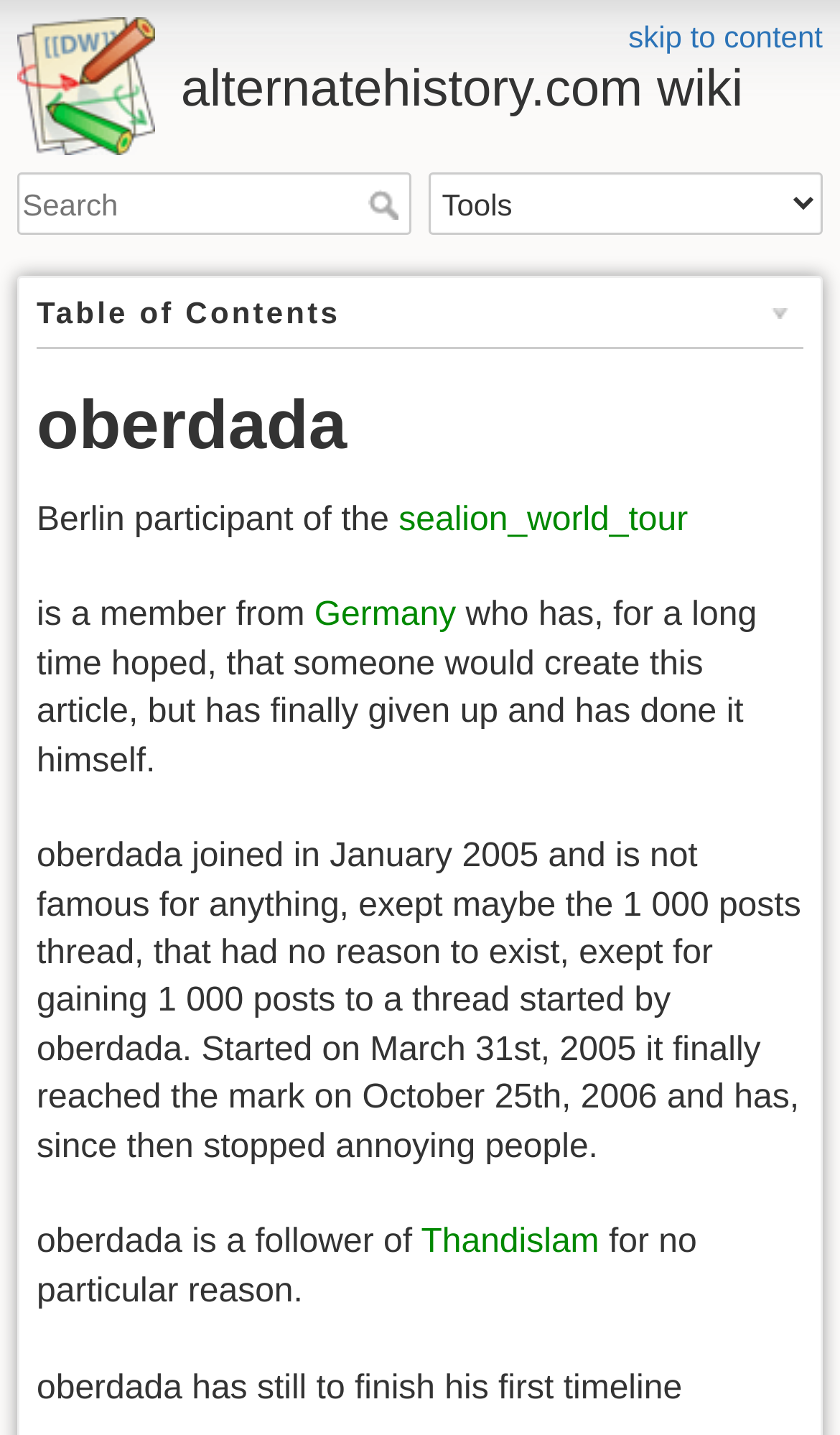Specify the bounding box coordinates of the element's region that should be clicked to achieve the following instruction: "select an option from Tools menu". The bounding box coordinates consist of four float numbers between 0 and 1, in the format [left, top, right, bottom].

[0.51, 0.12, 0.979, 0.164]